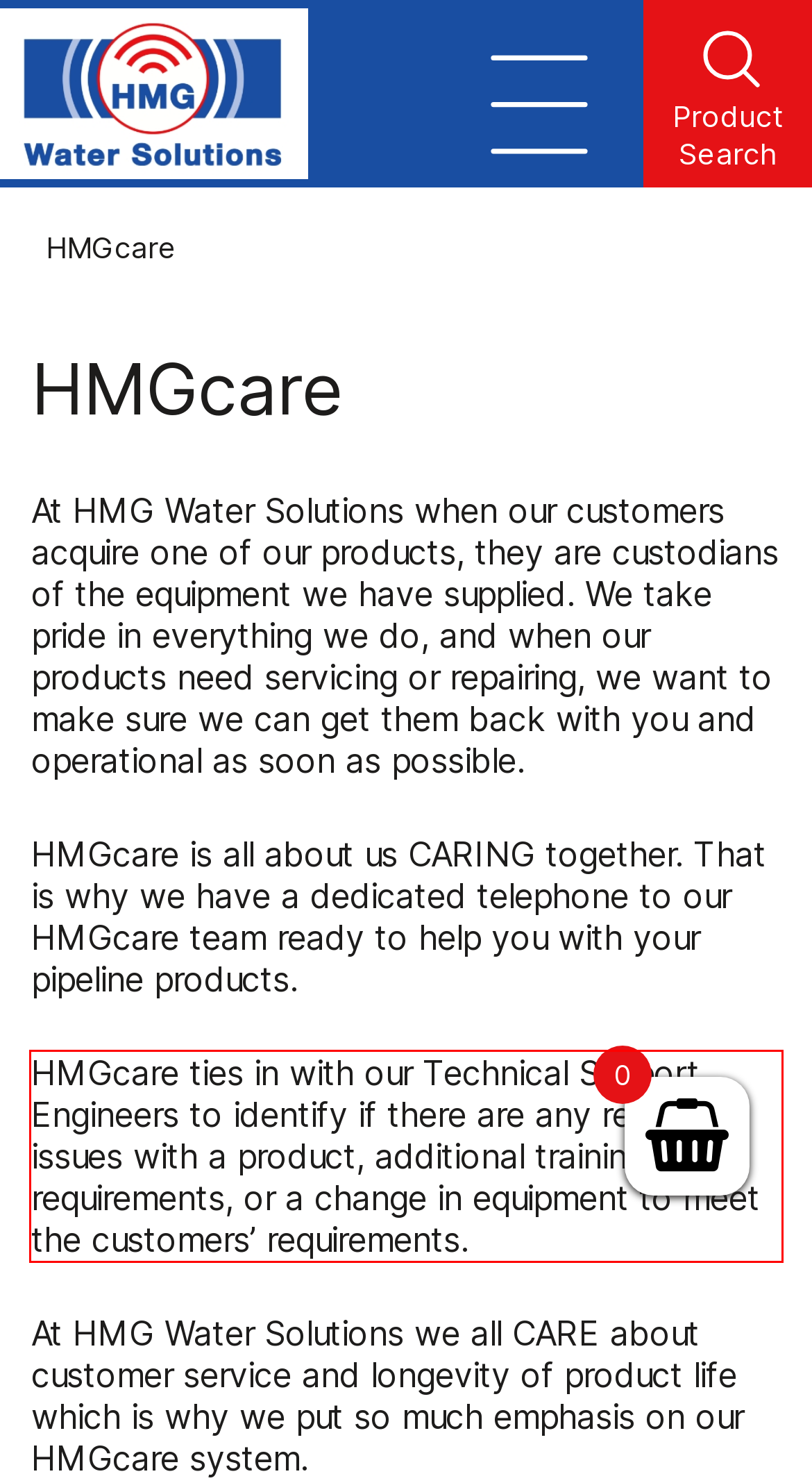Observe the screenshot of the webpage that includes a red rectangle bounding box. Conduct OCR on the content inside this red bounding box and generate the text.

HMGcare ties in with our Technical Support Engineers to identify if there are any repeat issues with a product, additional training requirements, or a change in equipment to meet the customers’ requirements.